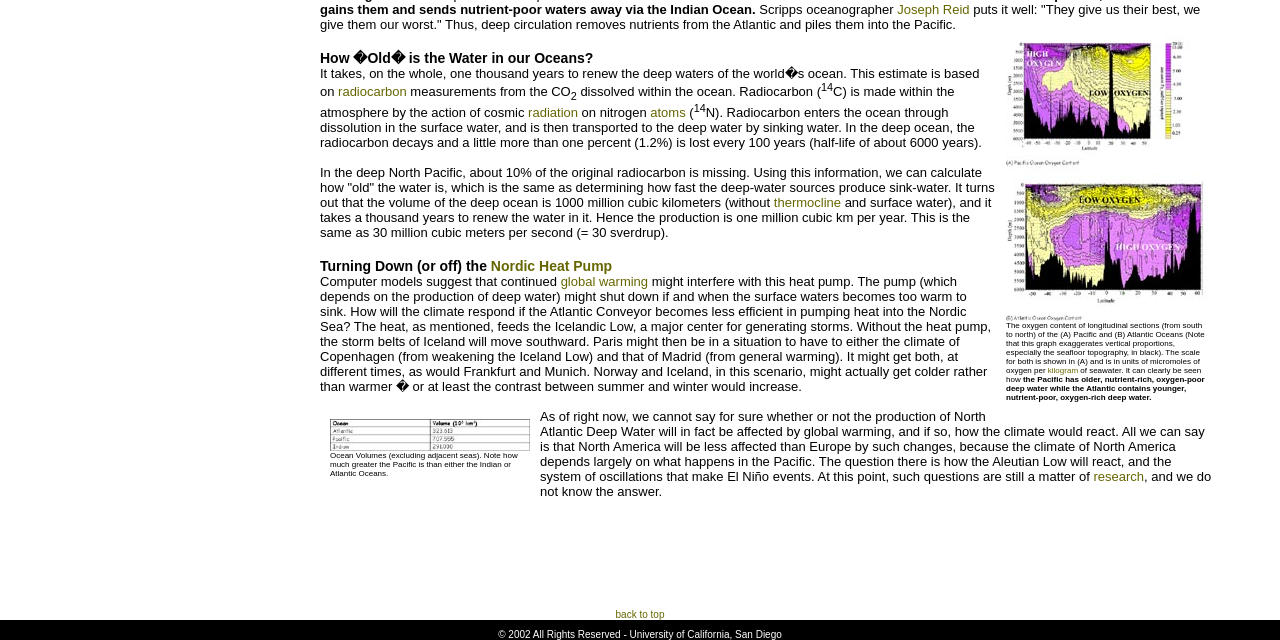Based on the element description, predict the bounding box coordinates (top-left x, top-left y, bottom-right x, bottom-right y) for the UI element in the screenshot: global warming

[0.438, 0.429, 0.506, 0.452]